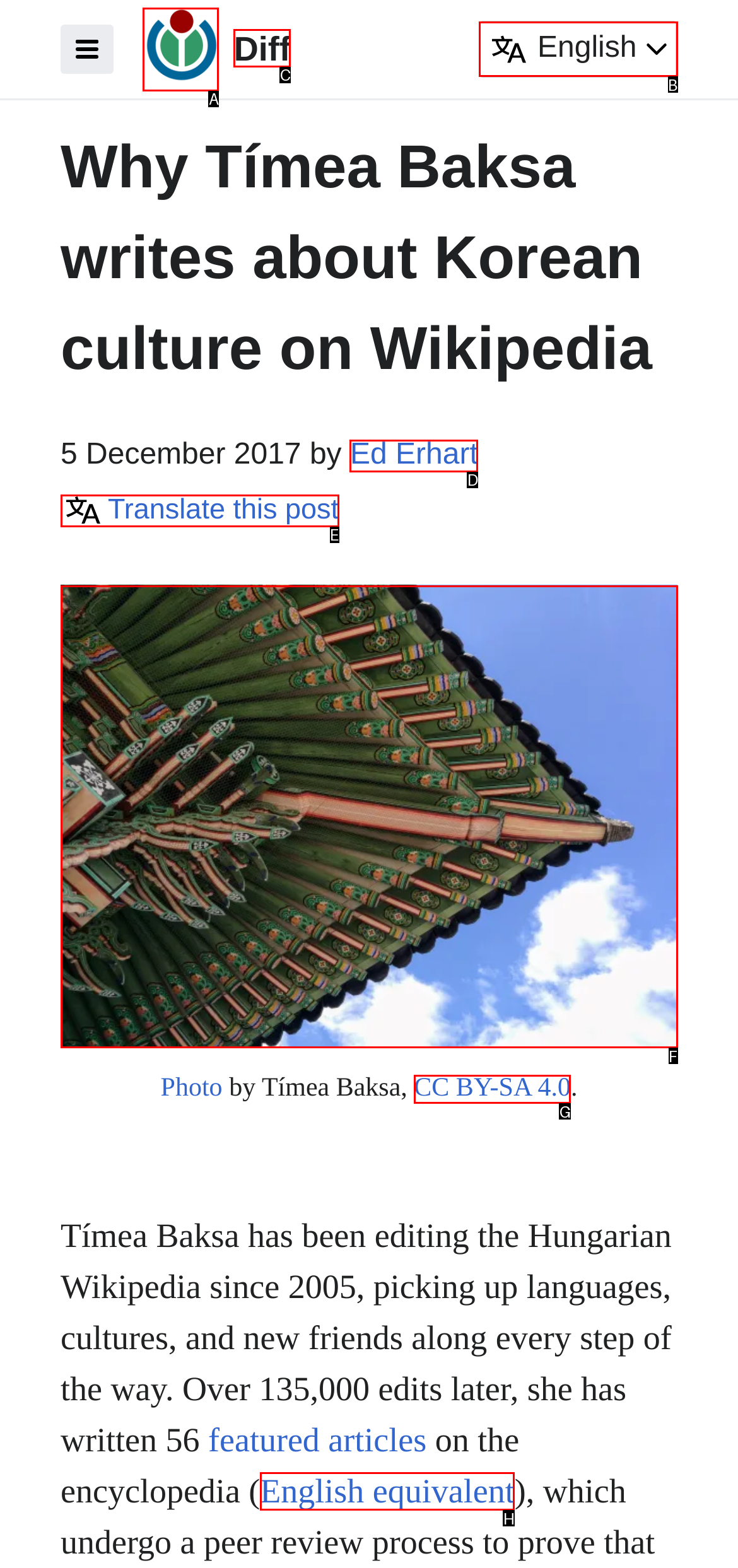Given the description: Diff, identify the matching HTML element. Provide the letter of the correct option.

C